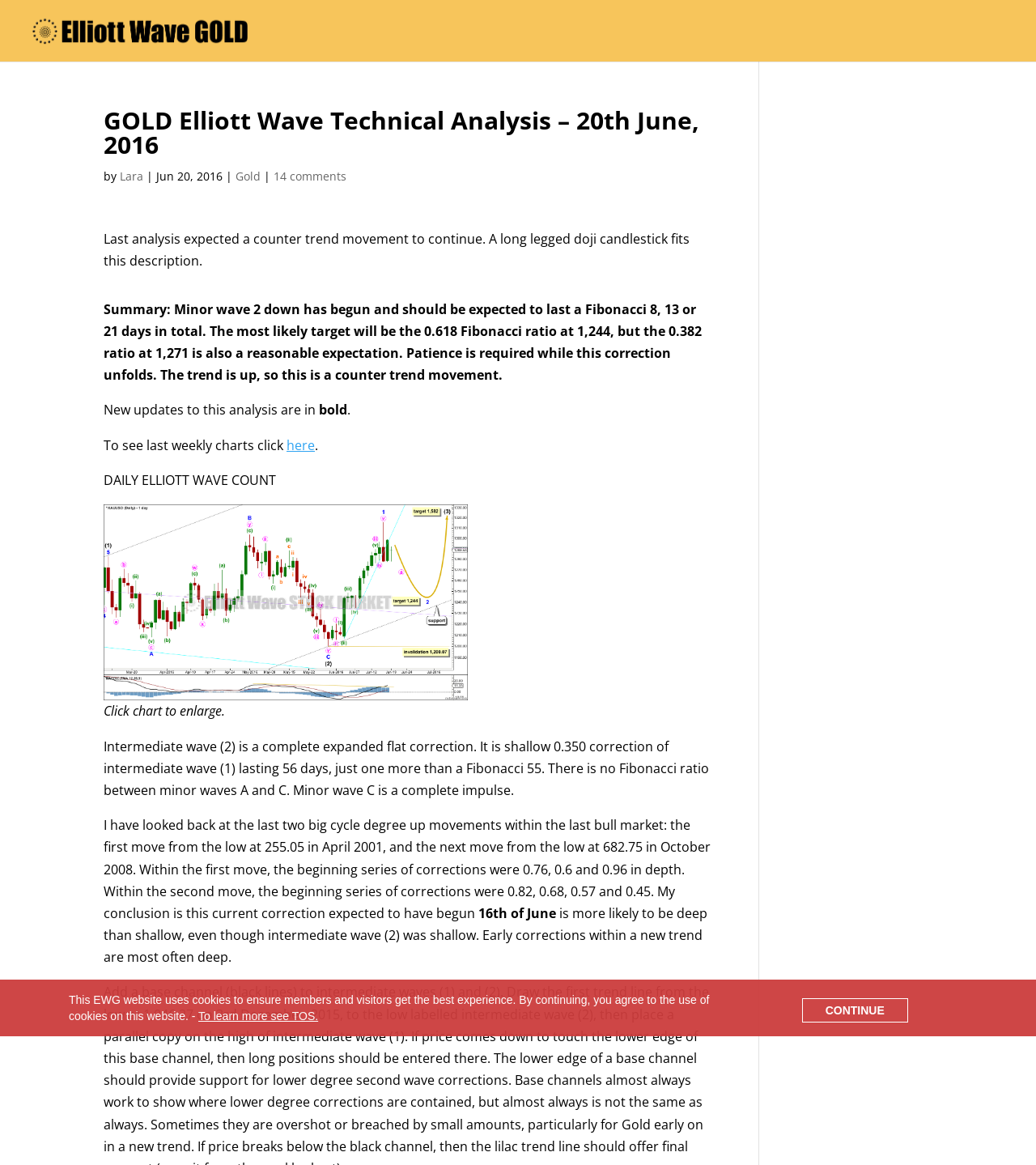Can you specify the bounding box coordinates for the region that should be clicked to fulfill this instruction: "Click on 'Getting help with the cost of living'".

None